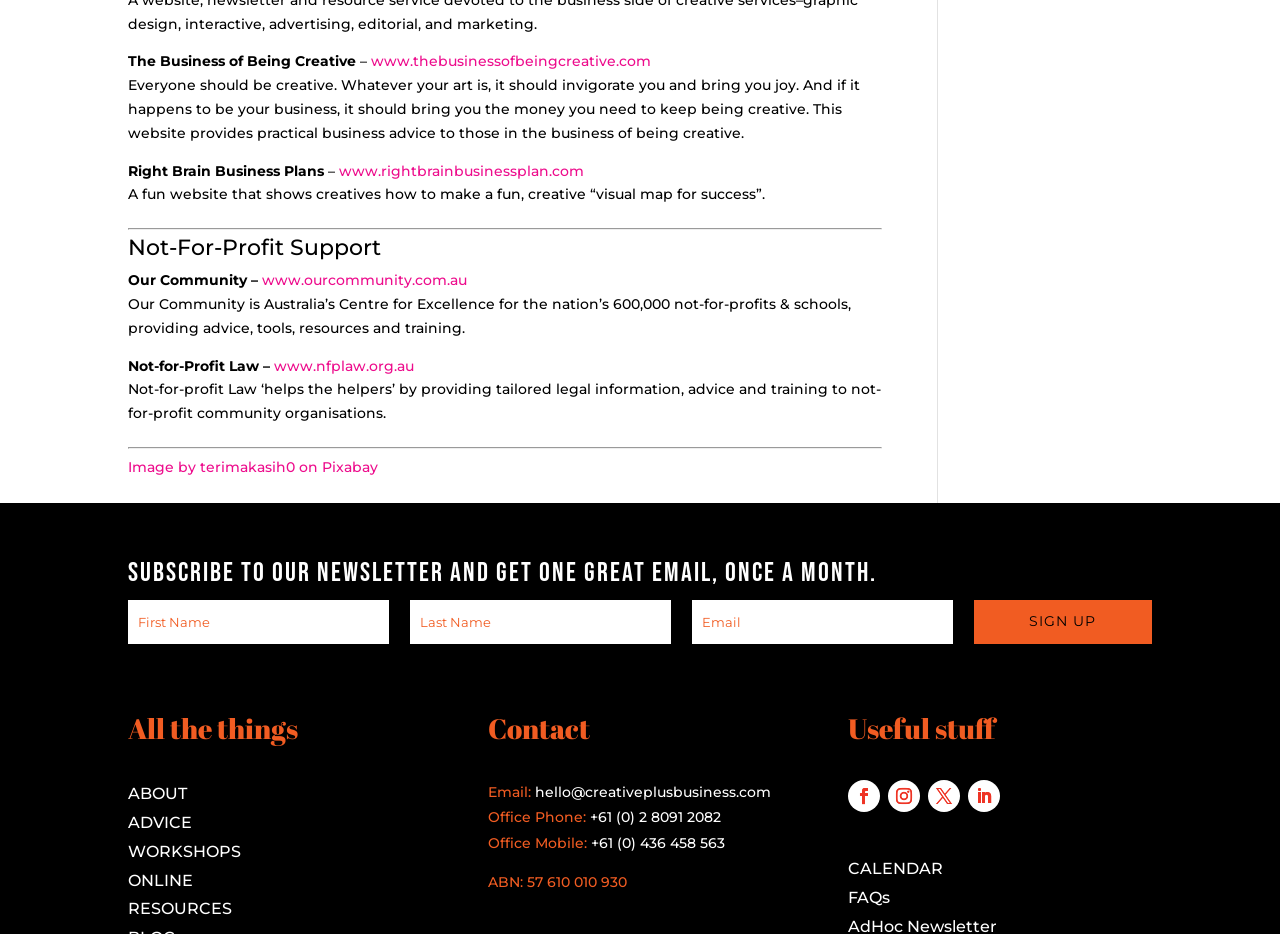What is the purpose of the 'Right Brain Business Plans' website?
Please provide a comprehensive answer based on the contents of the image.

According to the static text element, 'Right Brain Business Plans' is a fun website that shows creatives how to make a fun, creative 'visual map for success'. This information can be found in the section above the separator element.